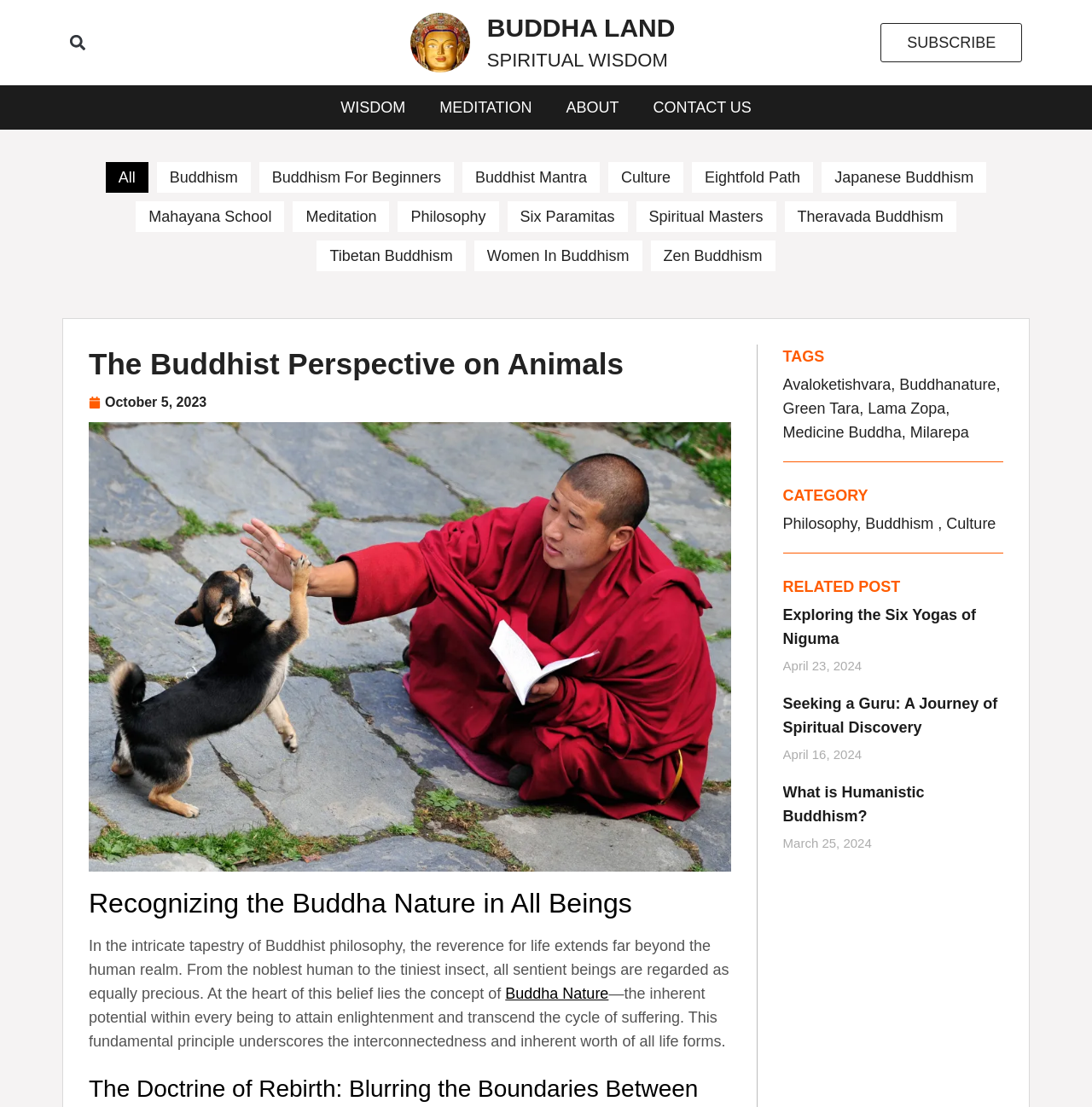Locate the bounding box coordinates of the item that should be clicked to fulfill the instruction: "Read about Buddha Land Spiritual Wisdom".

[0.446, 0.012, 0.618, 0.065]